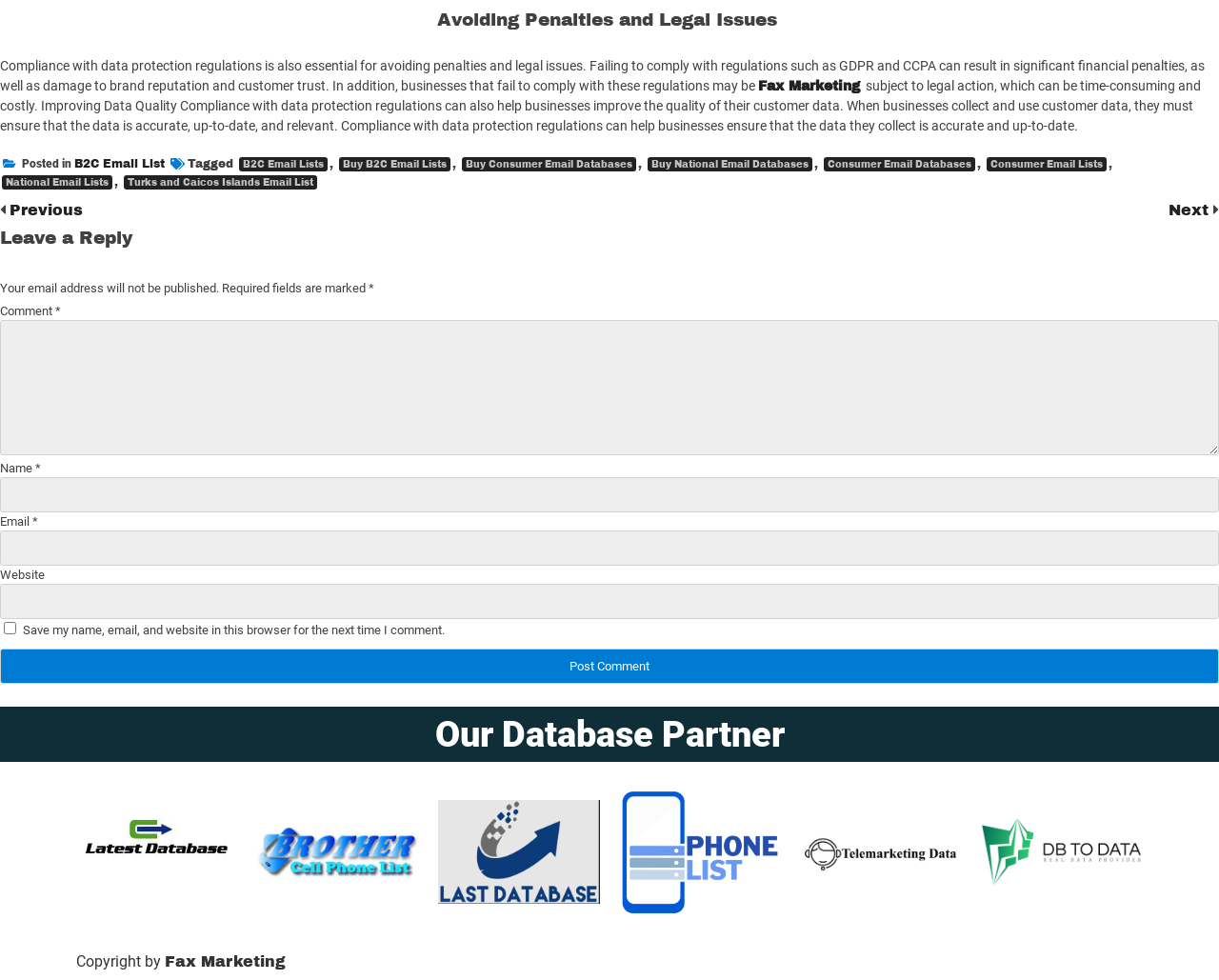Determine the bounding box coordinates of the UI element described by: "Buy B2C Email Lists".

[0.278, 0.161, 0.37, 0.175]